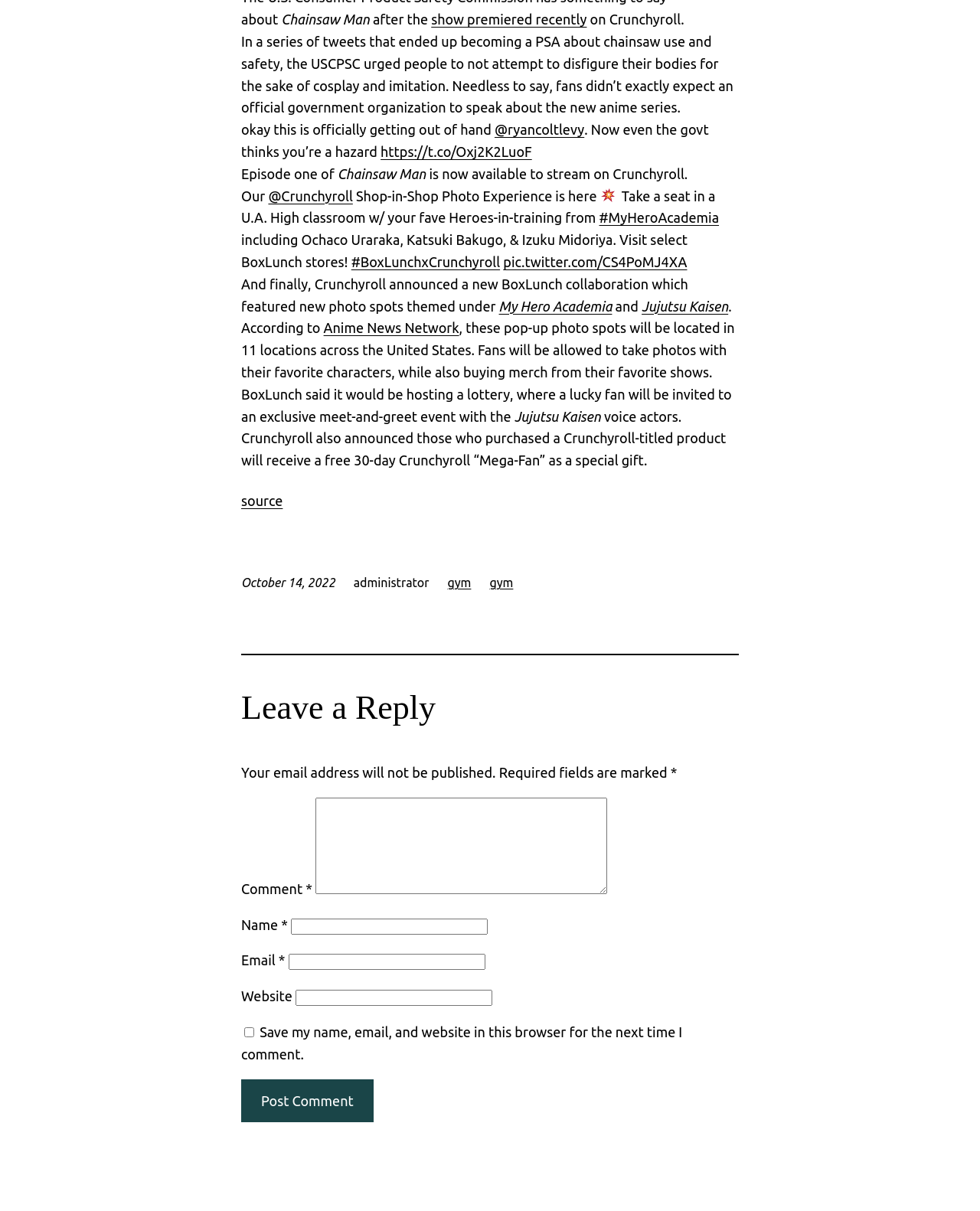What is the prize for the lucky fan in the lottery?
Look at the webpage screenshot and answer the question with a detailed explanation.

The webpage states that BoxLunch will be hosting a lottery, where a lucky fan will be invited to an exclusive meet-and-greet event with the Jujutsu Kaisen voice actors.